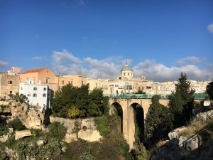Please answer the following question using a single word or phrase: What is the architectural feature of the buildings on the hillside?

Warm, earthy tones